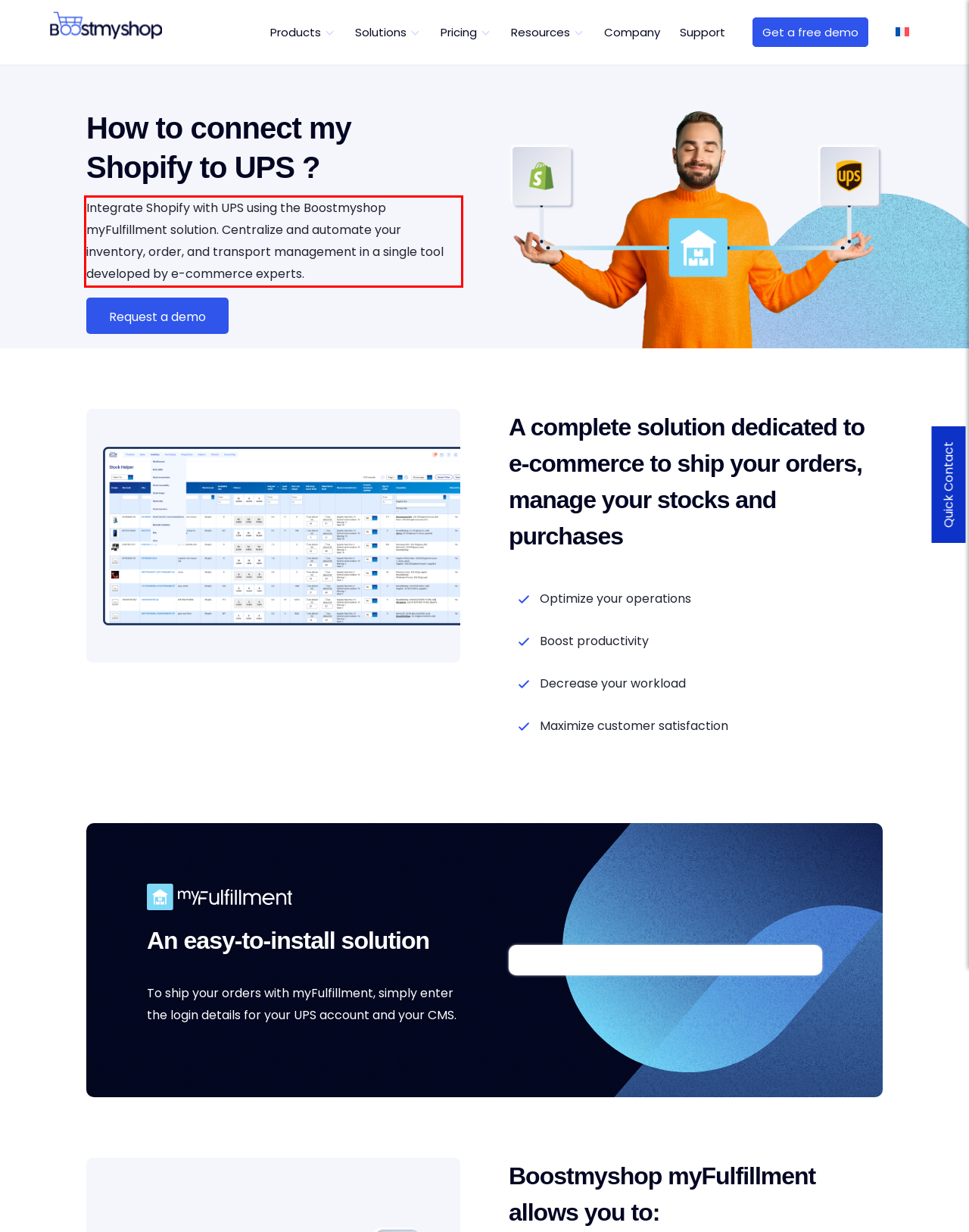Please examine the screenshot of the webpage and read the text present within the red rectangle bounding box.

Integrate Shopify with UPS using the Boostmyshop myFulfillment solution. Centralize and automate your inventory, order, and transport management in a single tool developed by e-commerce experts.